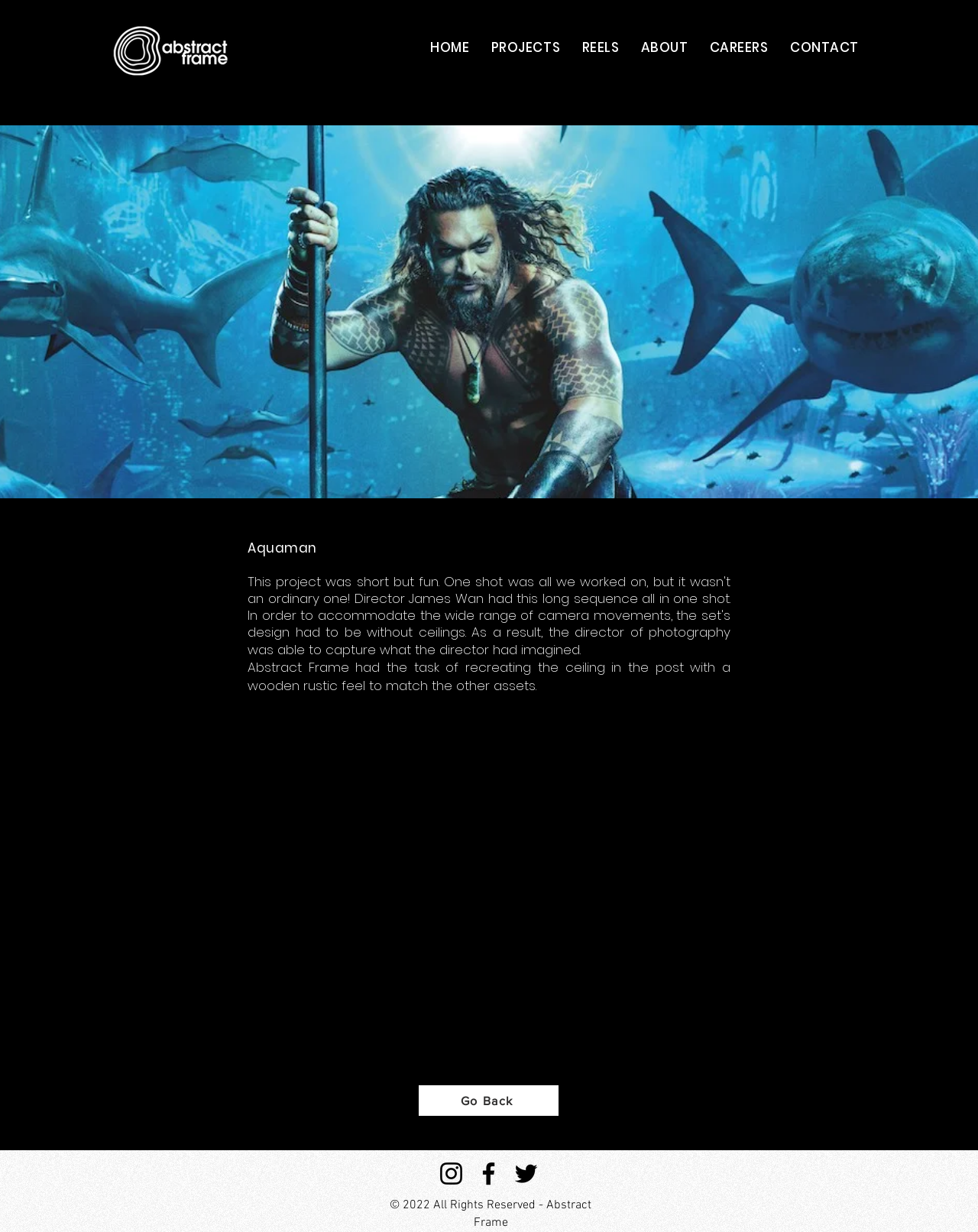How many links are there in the navigation?
Based on the screenshot, provide your answer in one word or phrase.

6